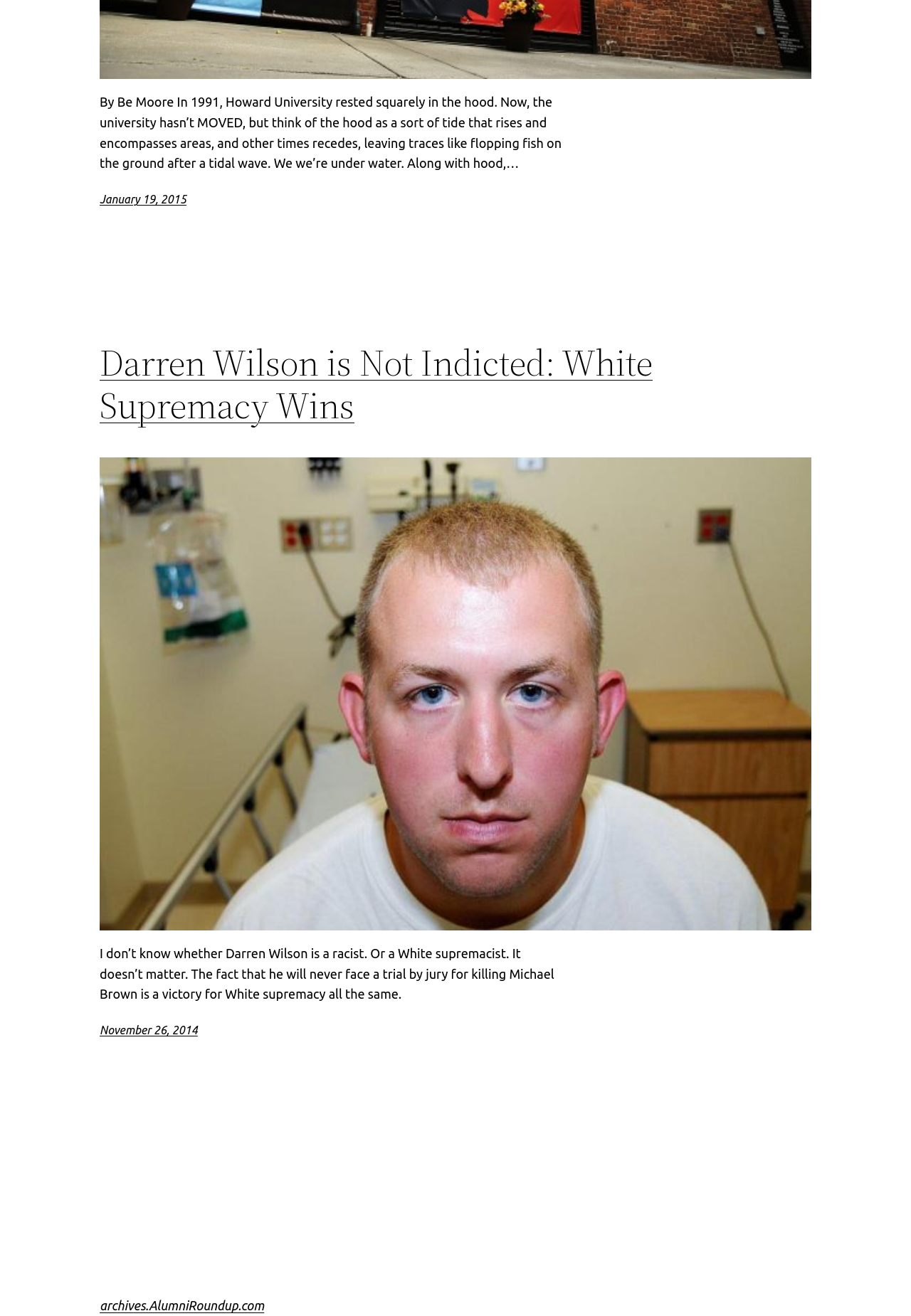Answer briefly with one word or phrase:
What is the topic of the article with the image?

Darren Wilson and White supremacy